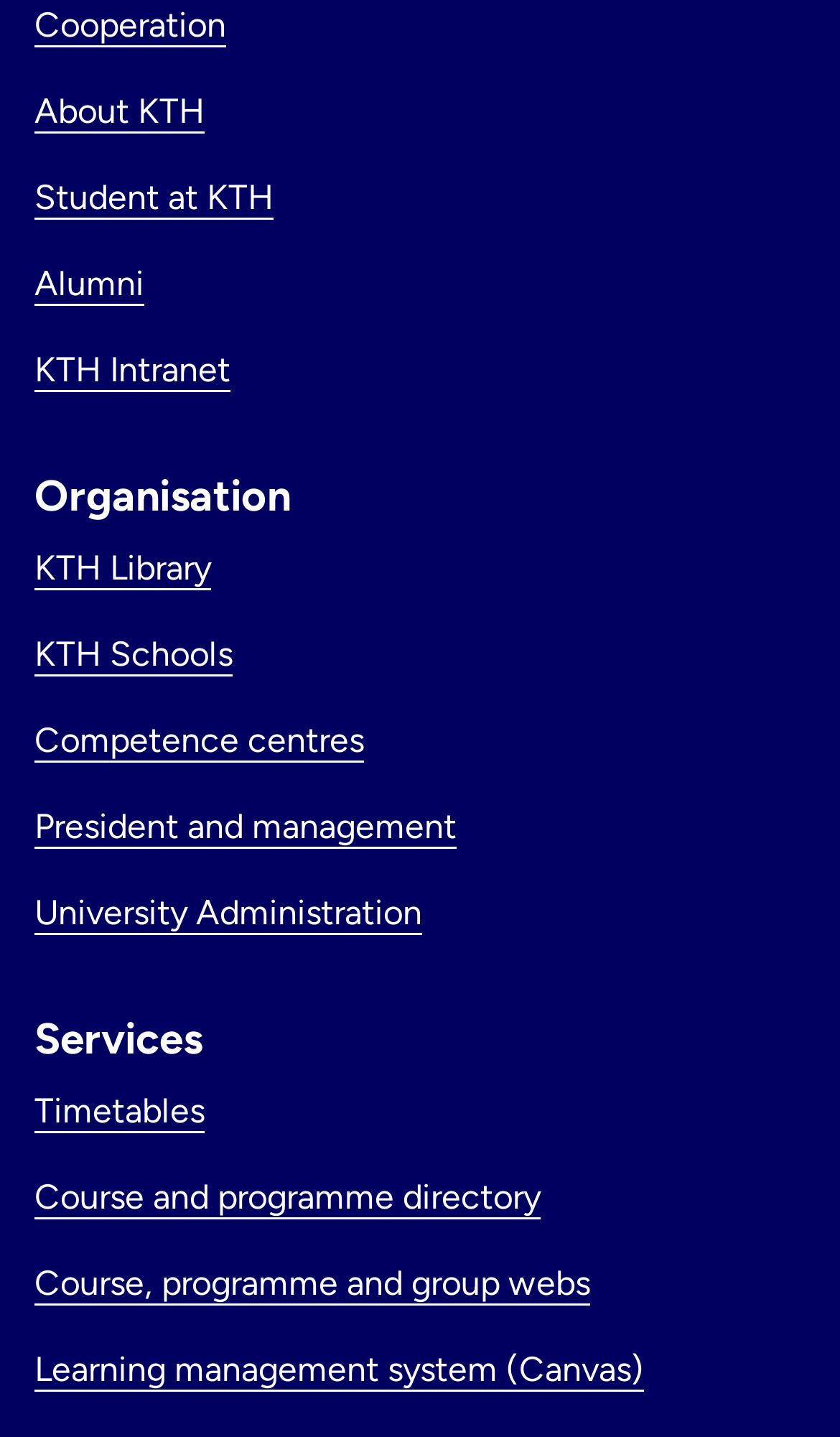Provide the bounding box coordinates for the UI element that is described by this text: "Student at KTH". The coordinates should be in the form of four float numbers between 0 and 1: [left, top, right, bottom].

[0.041, 0.123, 0.326, 0.151]